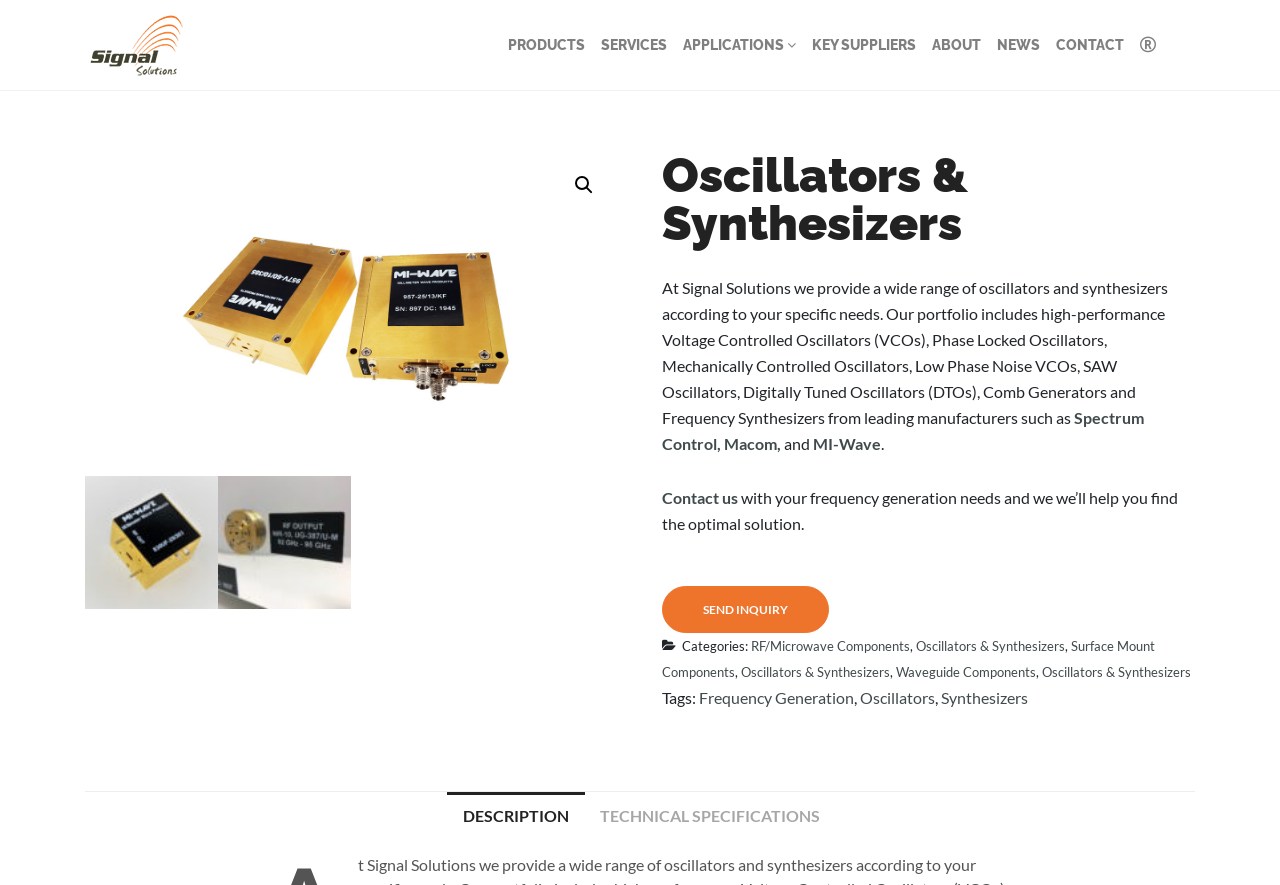Provide the bounding box coordinates of the HTML element described as: "Shared Moments". The bounding box coordinates should be four float numbers between 0 and 1, i.e., [left, top, right, bottom].

None